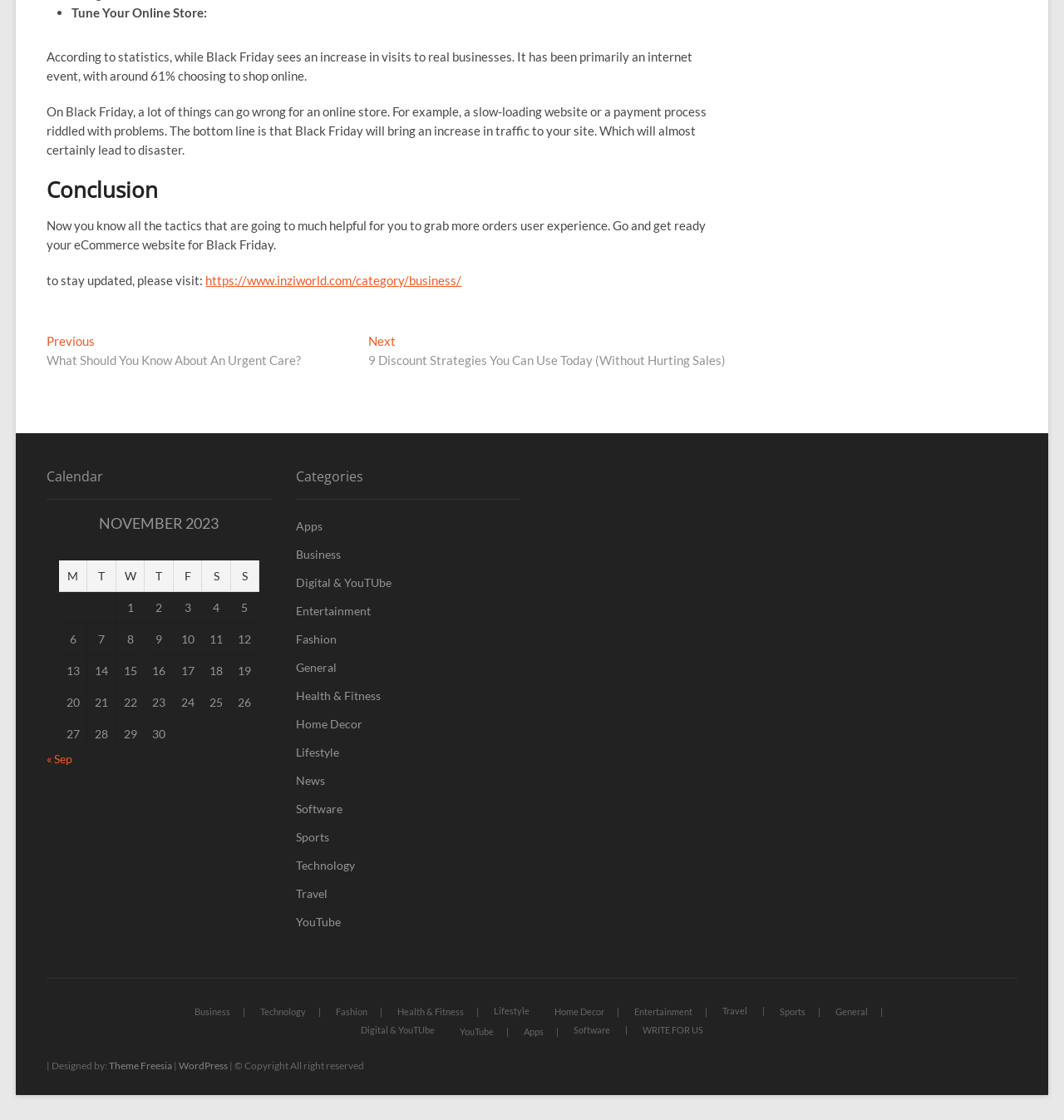Could you specify the bounding box coordinates for the clickable section to complete the following instruction: "Click on 'Previous post: What Should You Know About An Urgent Care?'"?

[0.044, 0.298, 0.283, 0.33]